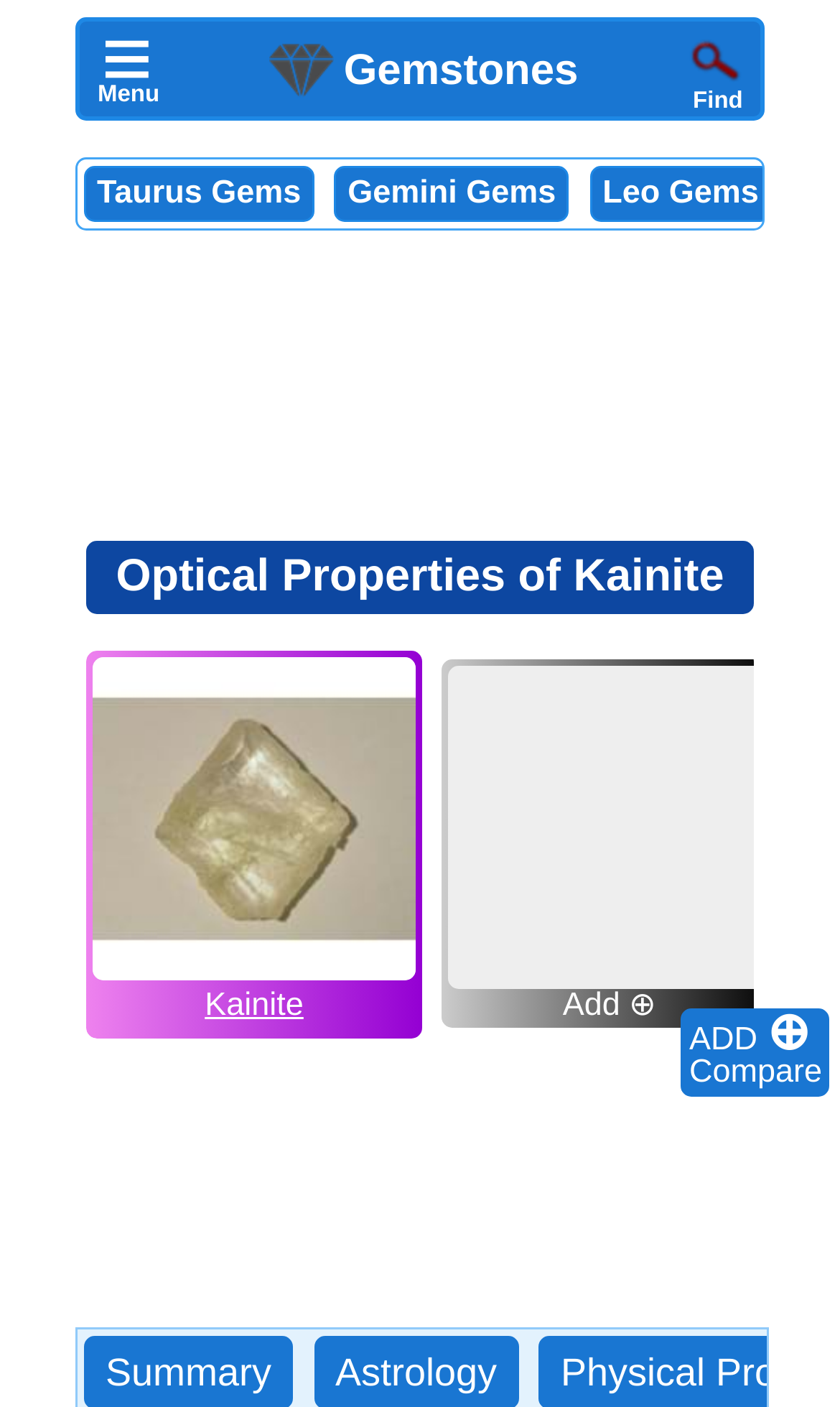What is the purpose of the 'ADD ⊕' button?
Please look at the screenshot and answer in one word or a short phrase.

To compare gemstones